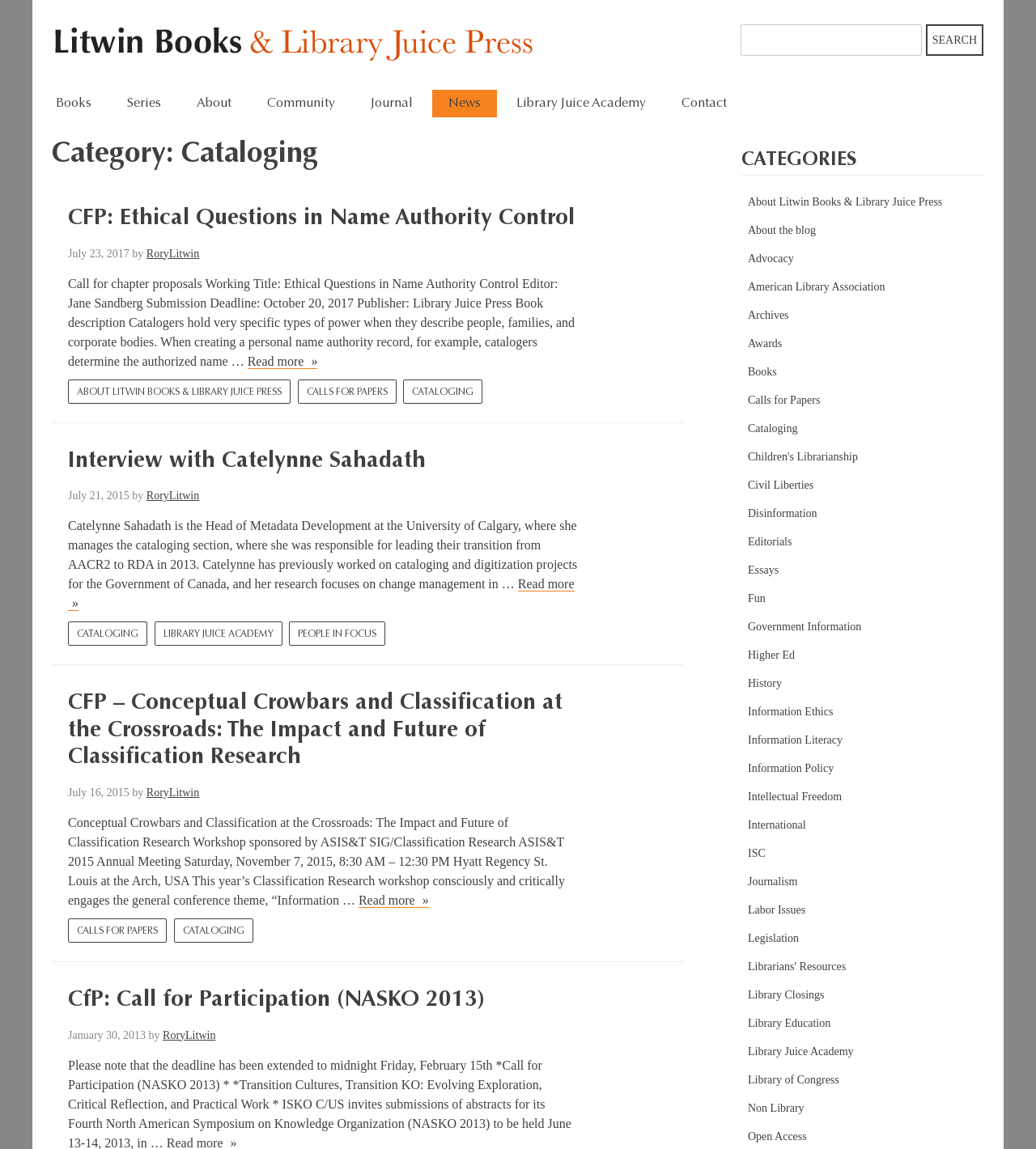Please give a succinct answer to the question in one word or phrase:
What is the category of the current webpage?

Cataloging